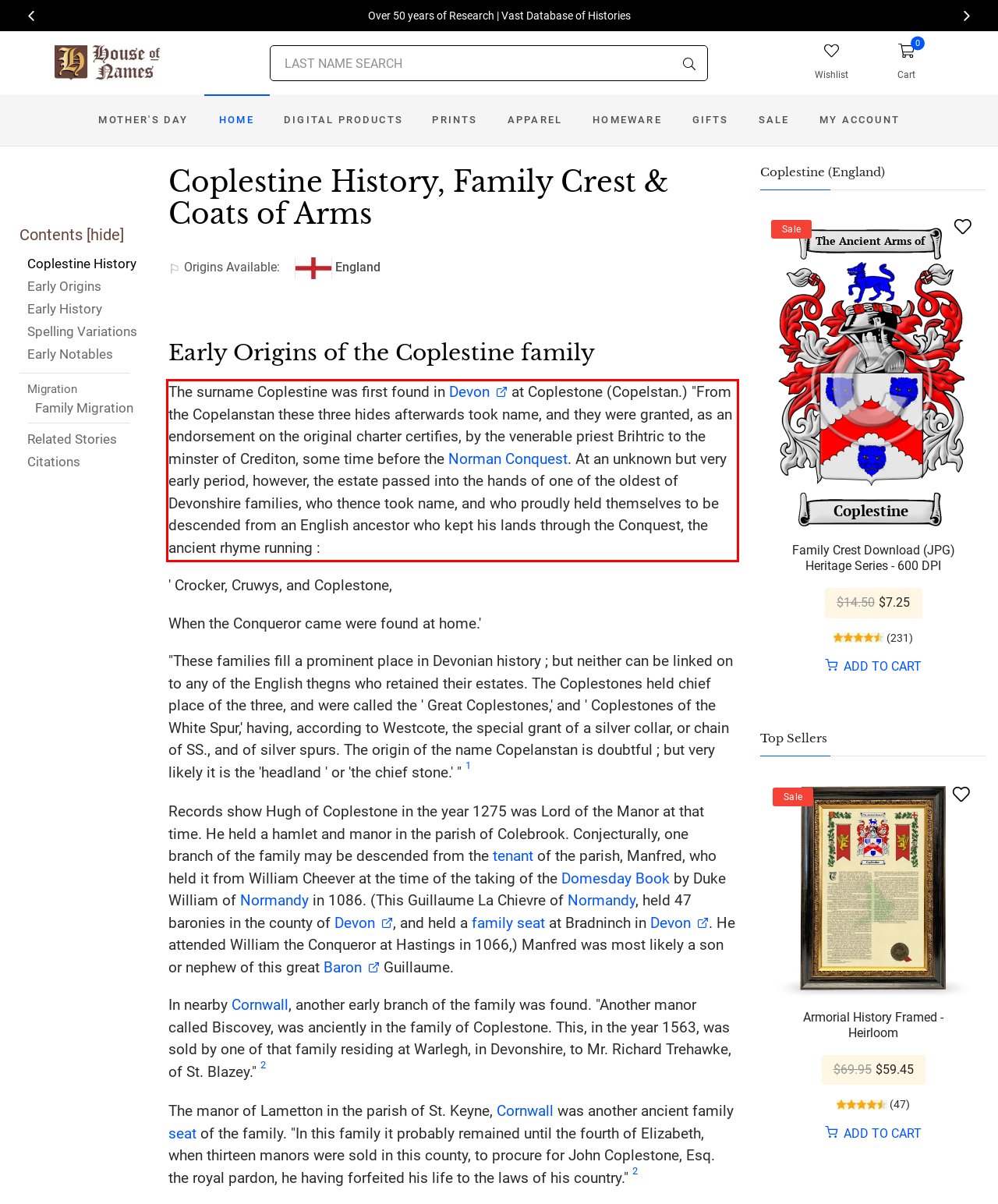You are presented with a screenshot containing a red rectangle. Extract the text found inside this red bounding box.

The surname Coplestine was first found in Devon at Coplestone (Copelstan.) "From the Copelanstan these three hides afterwards took name, and they were granted, as an endorsement on the original charter certifies, by the venerable priest Brihtric to the minster of Crediton, some time before the Norman Conquest. At an unknown but very early period, however, the estate passed into the hands of one of the oldest of Devonshire families, who thence took name, and who proudly held themselves to be descended from an English ancestor who kept his lands through the Conquest, the ancient rhyme running :